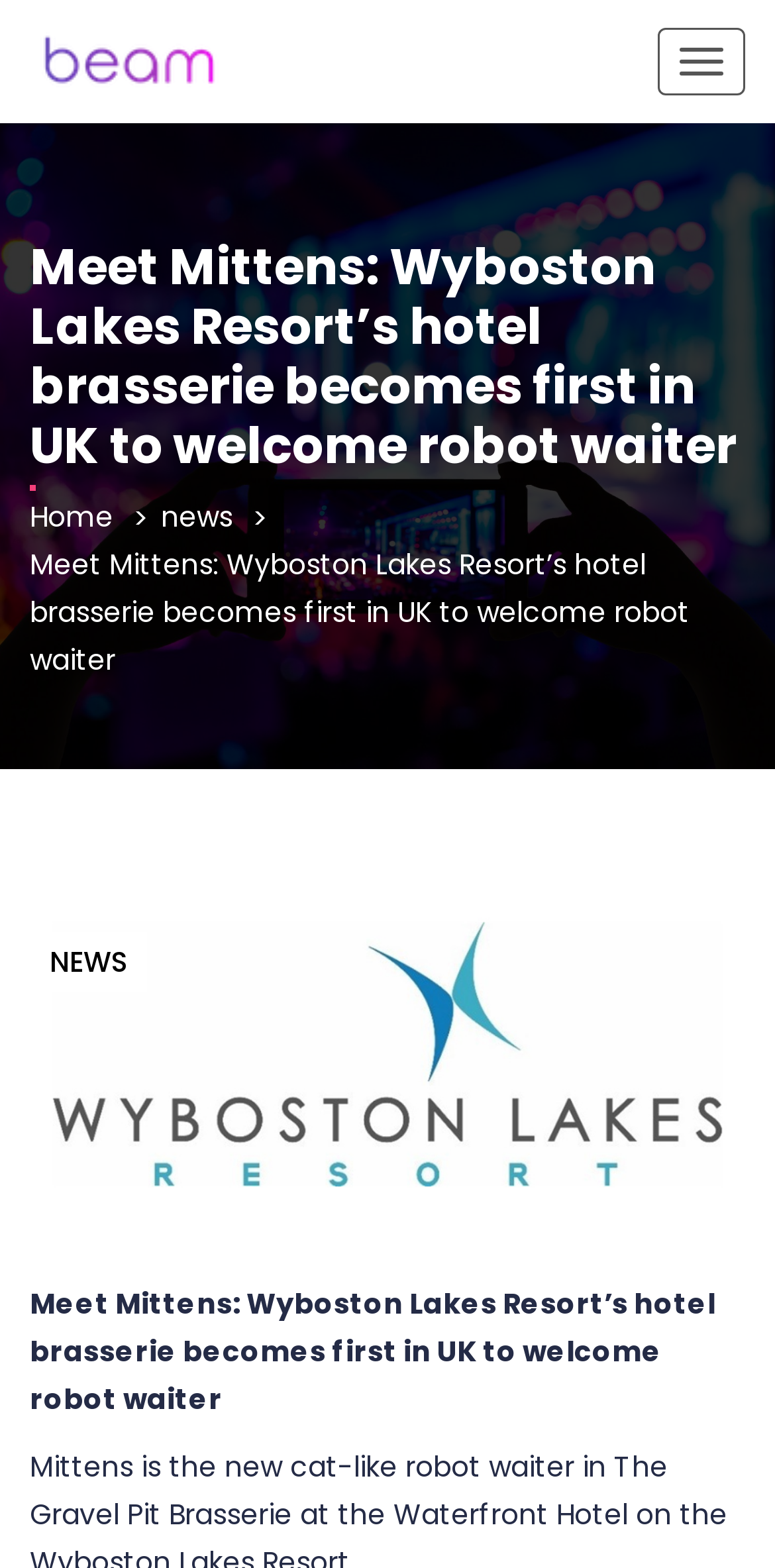Reply to the question with a single word or phrase:
What is the name of the section that the article belongs to?

NEWS